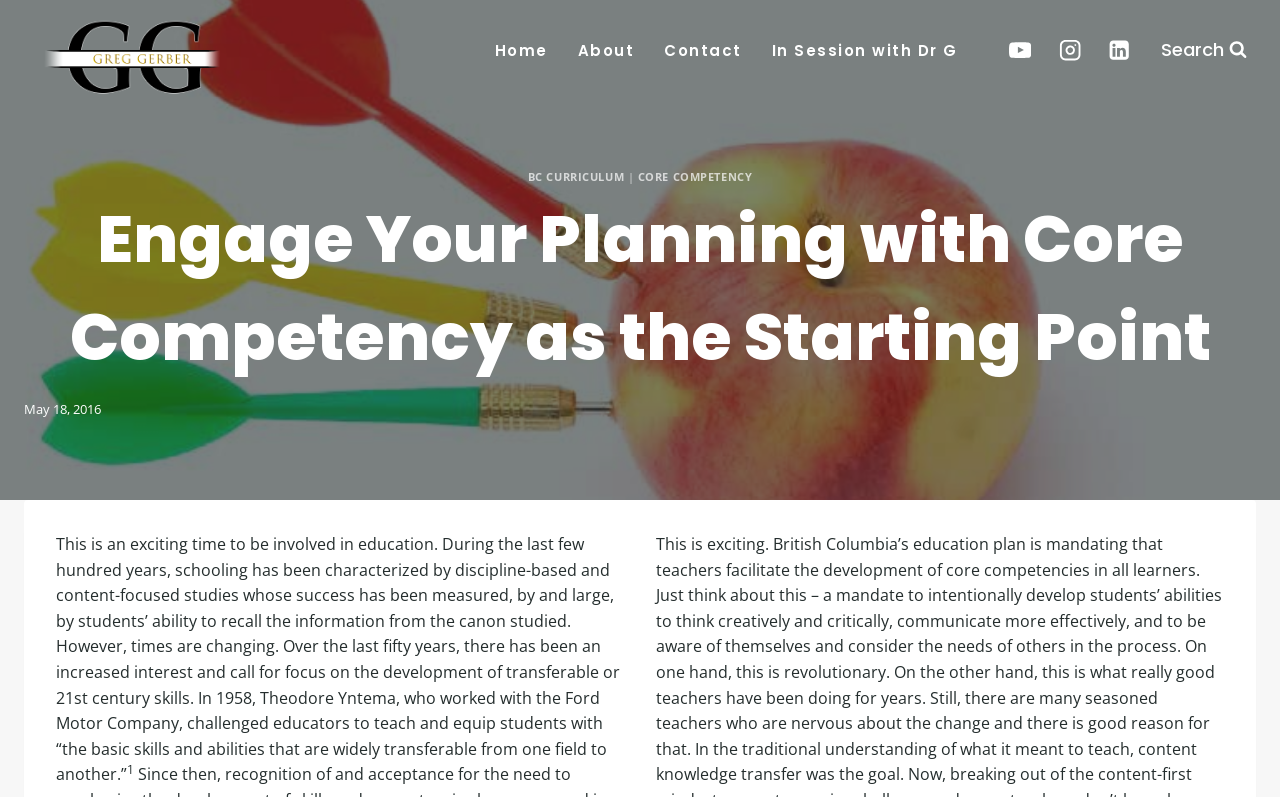What is the date mentioned in the article? From the image, respond with a single word or brief phrase.

May 18, 2016